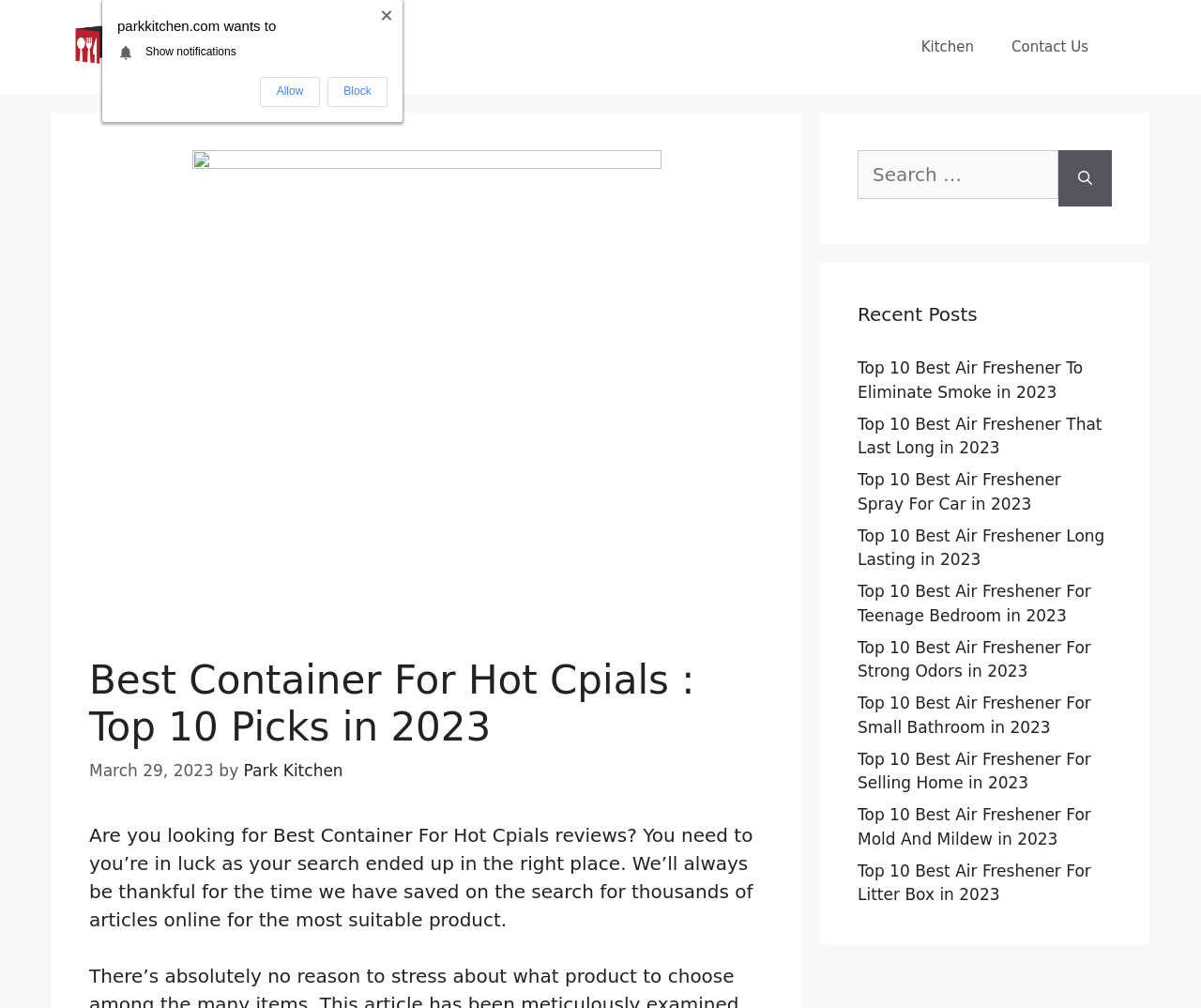Find the bounding box coordinates for the area that should be clicked to accomplish the instruction: "Search for something".

[0.714, 0.149, 0.881, 0.197]